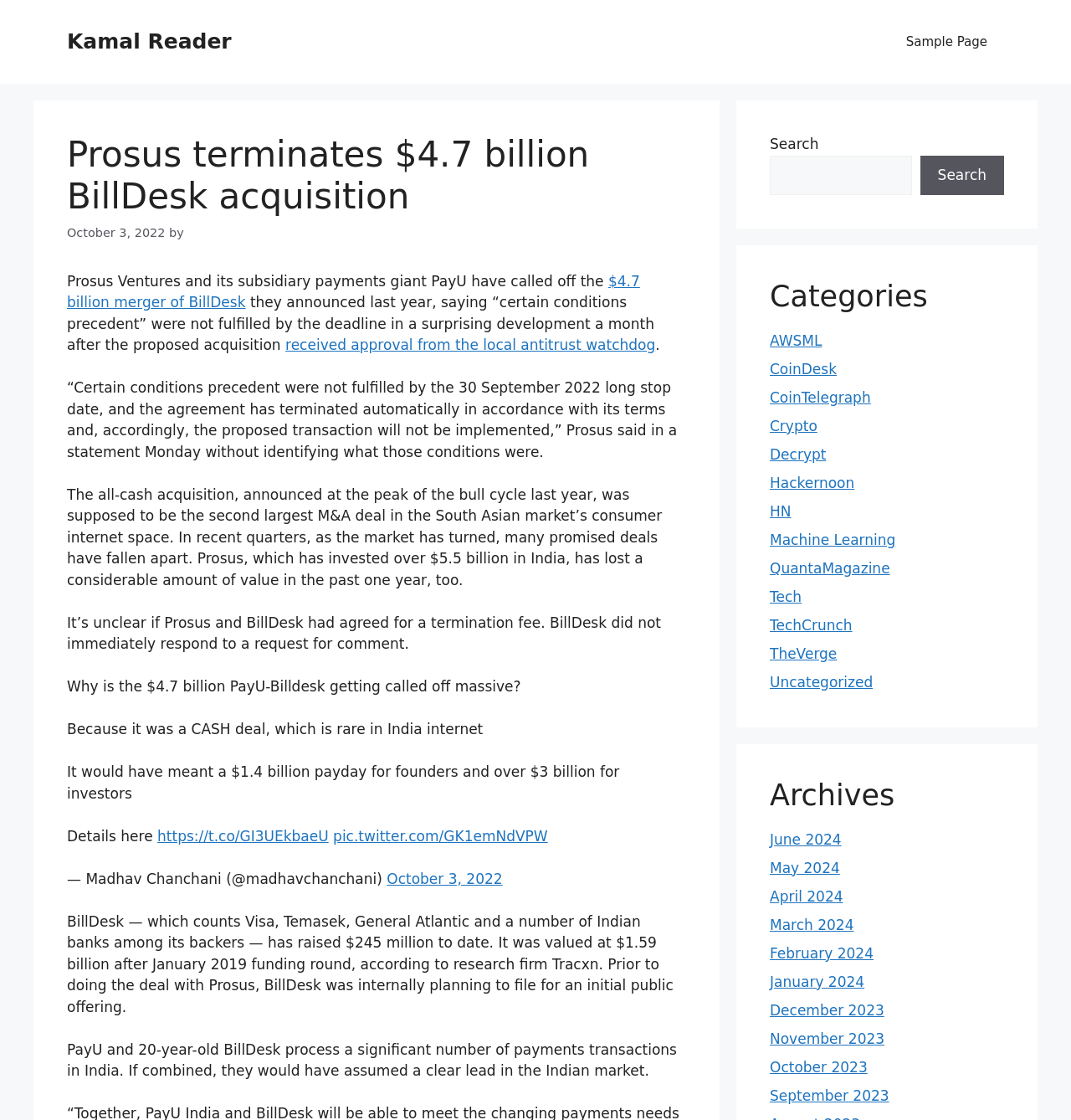Create a detailed narrative describing the layout and content of the webpage.

The webpage is an article about Prosus terminating its $4.7 billion acquisition of BillDesk. At the top, there is a banner with a link to "Kamal Reader" on the left side. On the right side, there is a navigation menu with a link to "Sample Page". Below the banner, there is a heading that reads "Prosus terminates $4.7 billion BillDesk acquisition" with a time stamp "October 3, 2022" next to it.

The main content of the article is divided into several paragraphs, with links to related articles and sources scattered throughout. The text describes the termination of the acquisition deal, citing "certain conditions precedent" that were not fulfilled by the deadline. It also mentions the significance of the deal and its potential impact on the Indian market.

On the right side of the page, there is a complementary section with a search bar and a list of categories, including "AWSML", "CoinDesk", "Crypto", and others. Below the categories, there is a list of archives, with links to articles from different months, starting from June 2024 and going back to September 2023.

At the bottom of the page, there are several links to social media profiles and a tweet with a comment about the acquisition deal. Overall, the webpage is a news article with a focus on the business and finance sector, providing detailed information about the terminated acquisition deal and its implications.